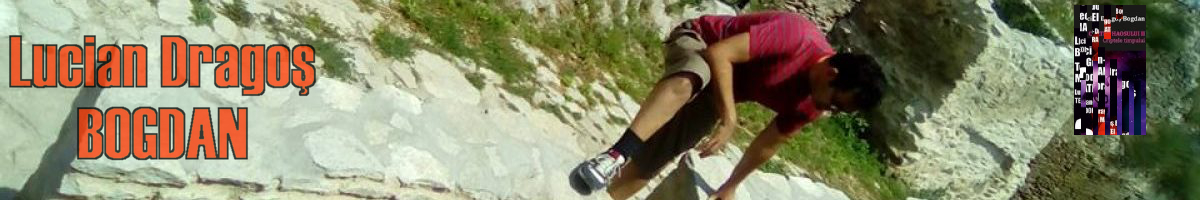What is visible on the right side of the image?
From the image, provide a succinct answer in one word or a short phrase.

A book cover